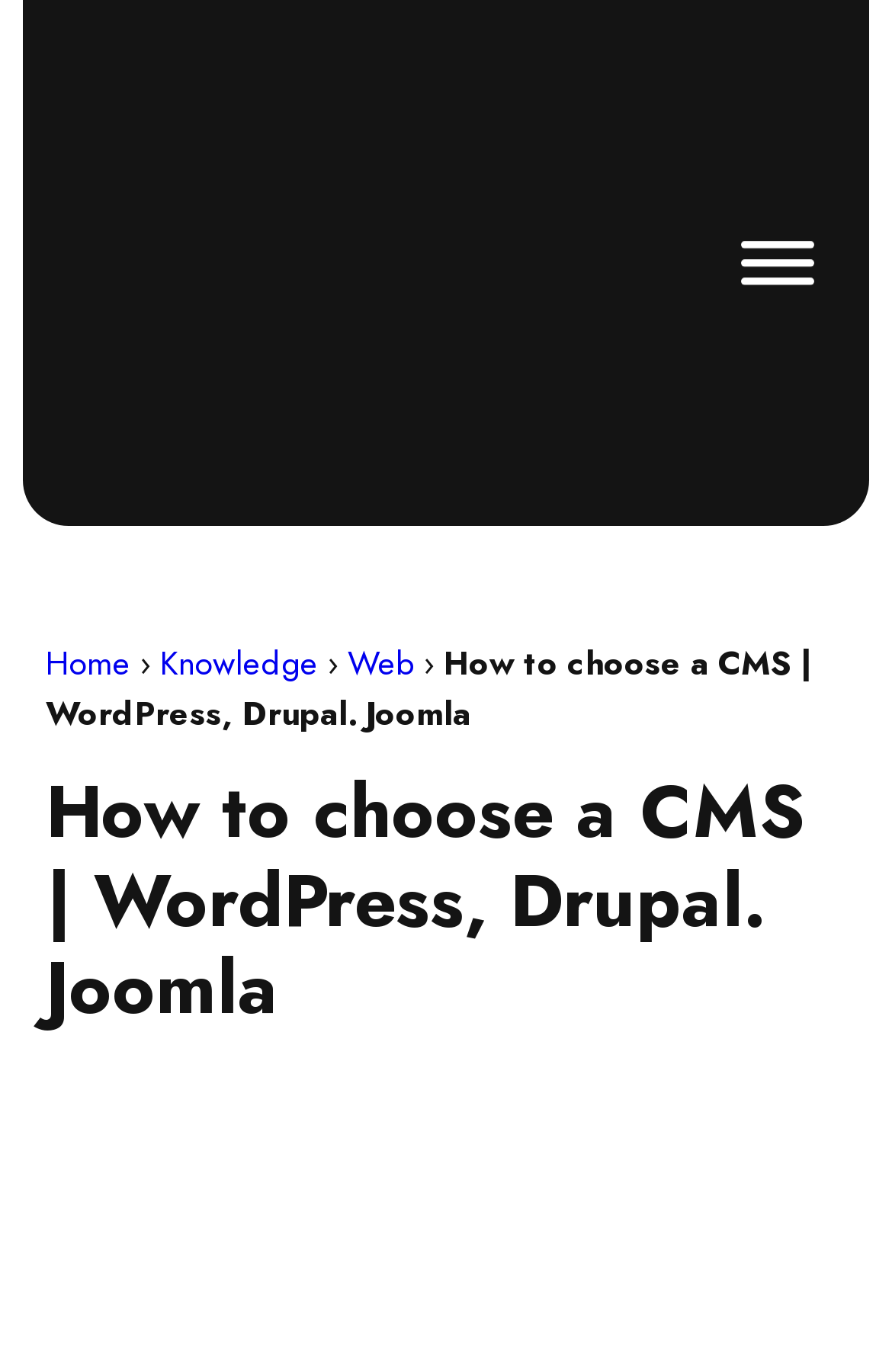Describe every aspect of the webpage in a detailed manner.

The webpage appears to be a blog post or article titled "How to choose a CMS | WordPress, Drupal. Joomla" from Bluesight Studio. At the top left corner, there is a Bluesight logo in white, which is also a link. To the right of the logo, there is a button labeled "Open menu". 

Below the logo and the button, there is a navigation menu with links to "Home", "Knowledge", and "Web", separated by a "›" symbol. The title of the article, "How to choose a CMS | WordPress, Drupal. Joomla", is displayed prominently in a heading, taking up most of the width of the page. 

The article seems to discuss the importance of selecting the right Content Management System (CMS) for web development, as hinted by the meta description.